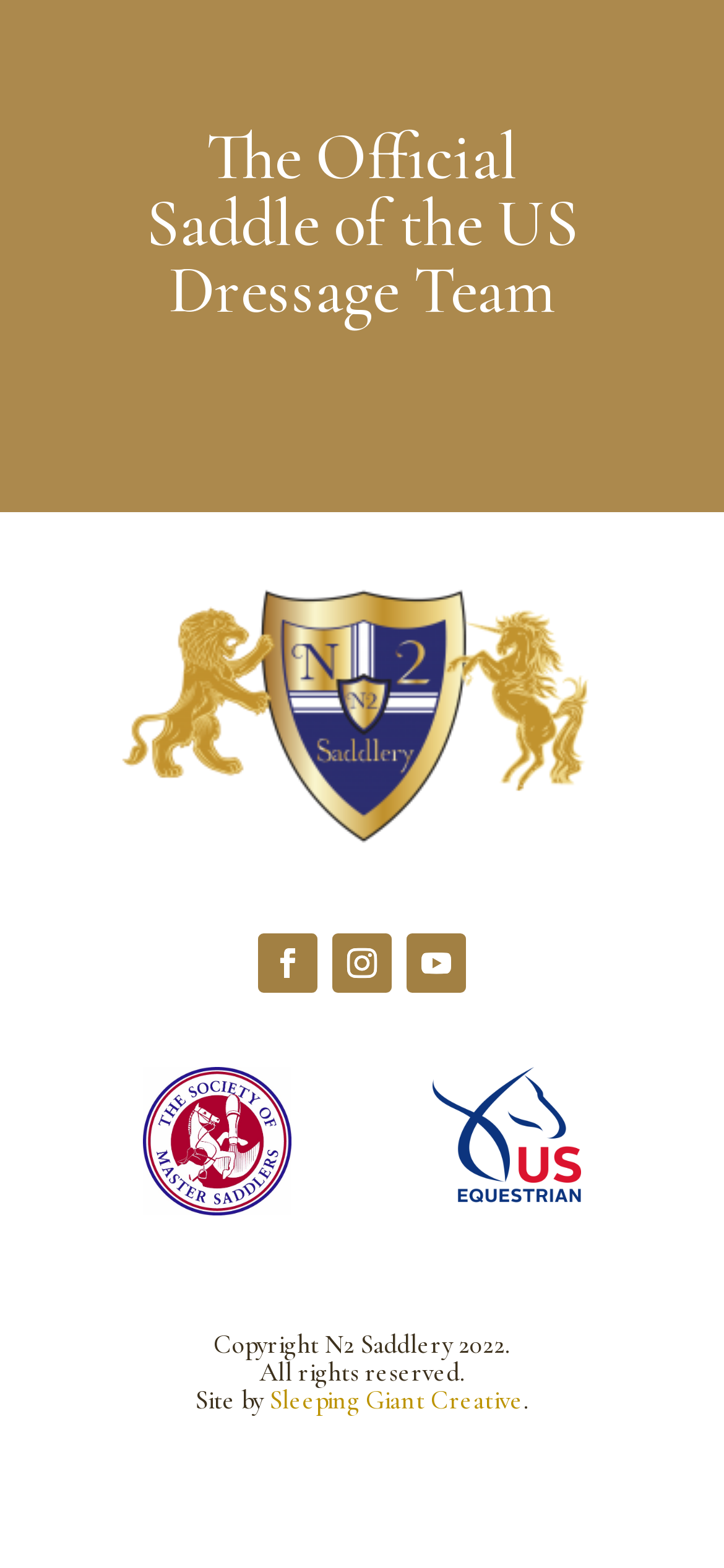Who designed the website?
Refer to the image and provide a thorough answer to the question.

The link at the bottom of the webpage reads 'Sleeping Giant Creative', indicating that they are the designers of the website.